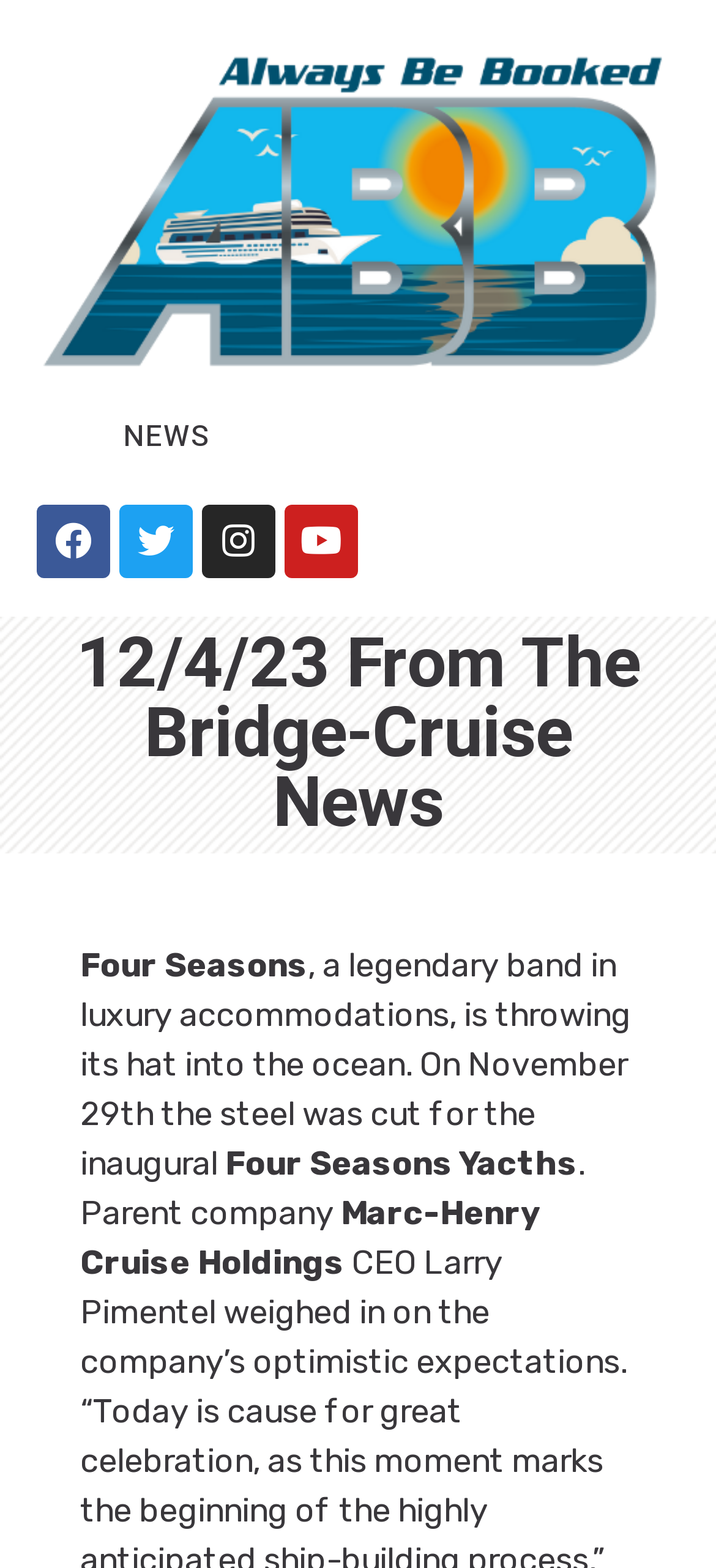Reply to the question with a single word or phrase:
What is Four Seasons doing?

Throwing its hat into the ocean